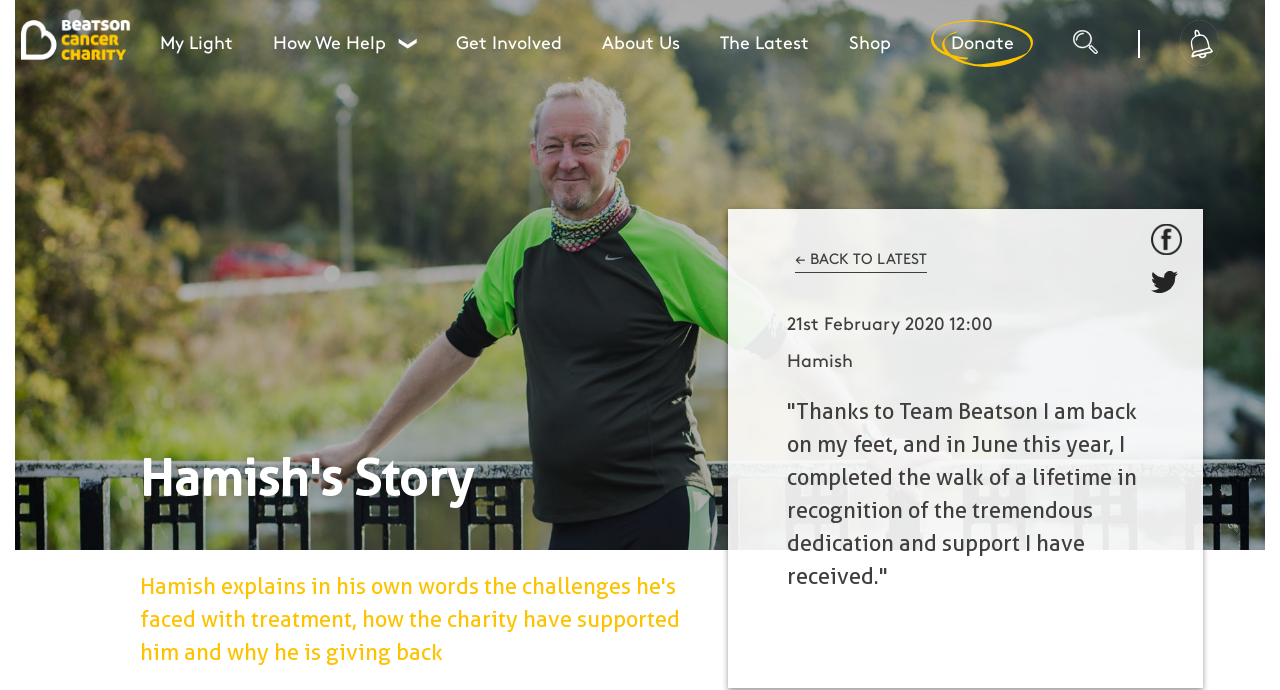Determine the bounding box coordinates for the UI element matching this description: "parent_node: Donate title="Search"".

[0.839, 0.029, 0.889, 0.116]